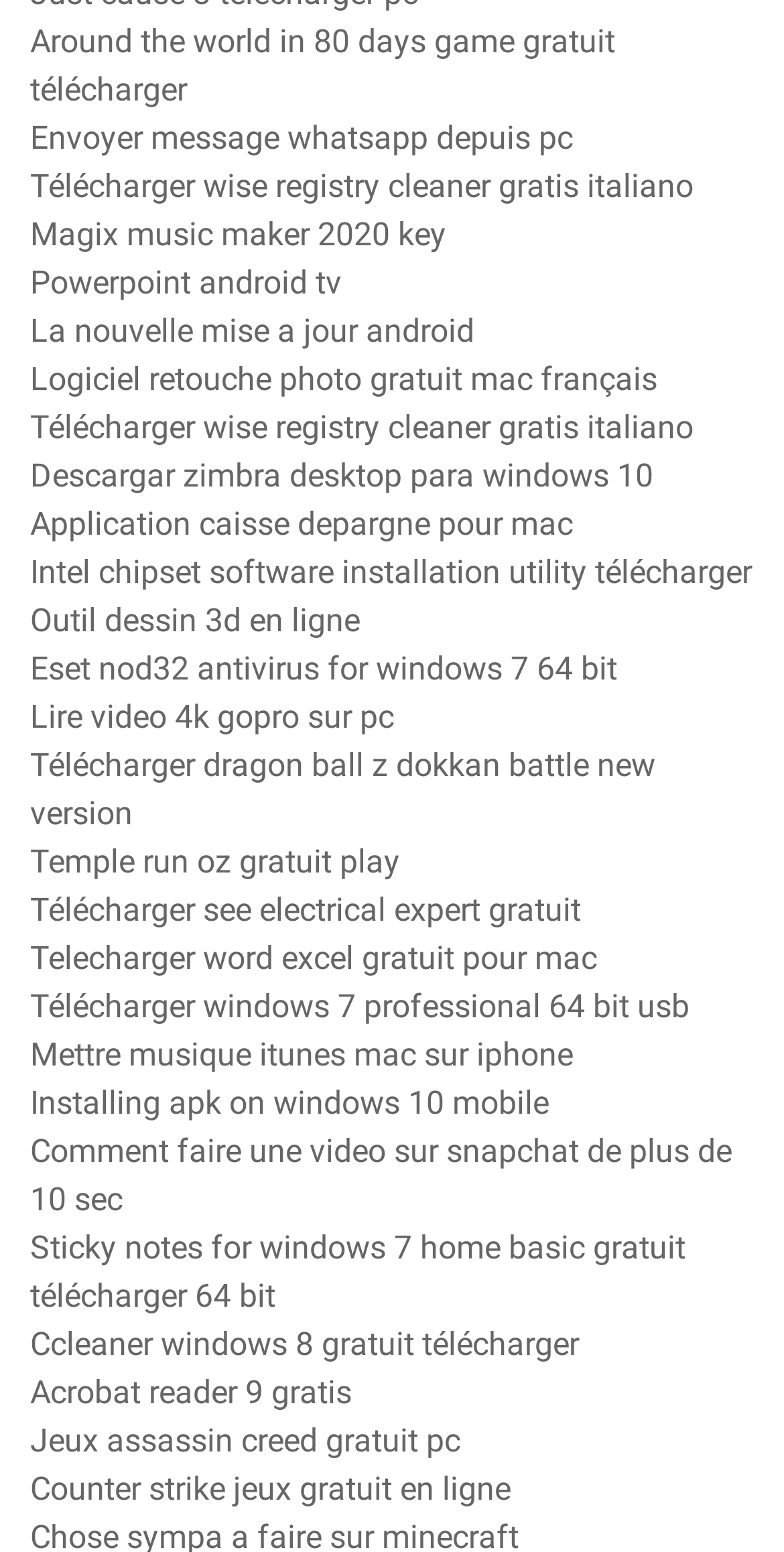Please determine the bounding box coordinates of the element to click on in order to accomplish the following task: "Play Temple run oz". Ensure the coordinates are four float numbers ranging from 0 to 1, i.e., [left, top, right, bottom].

[0.038, 0.543, 0.51, 0.568]